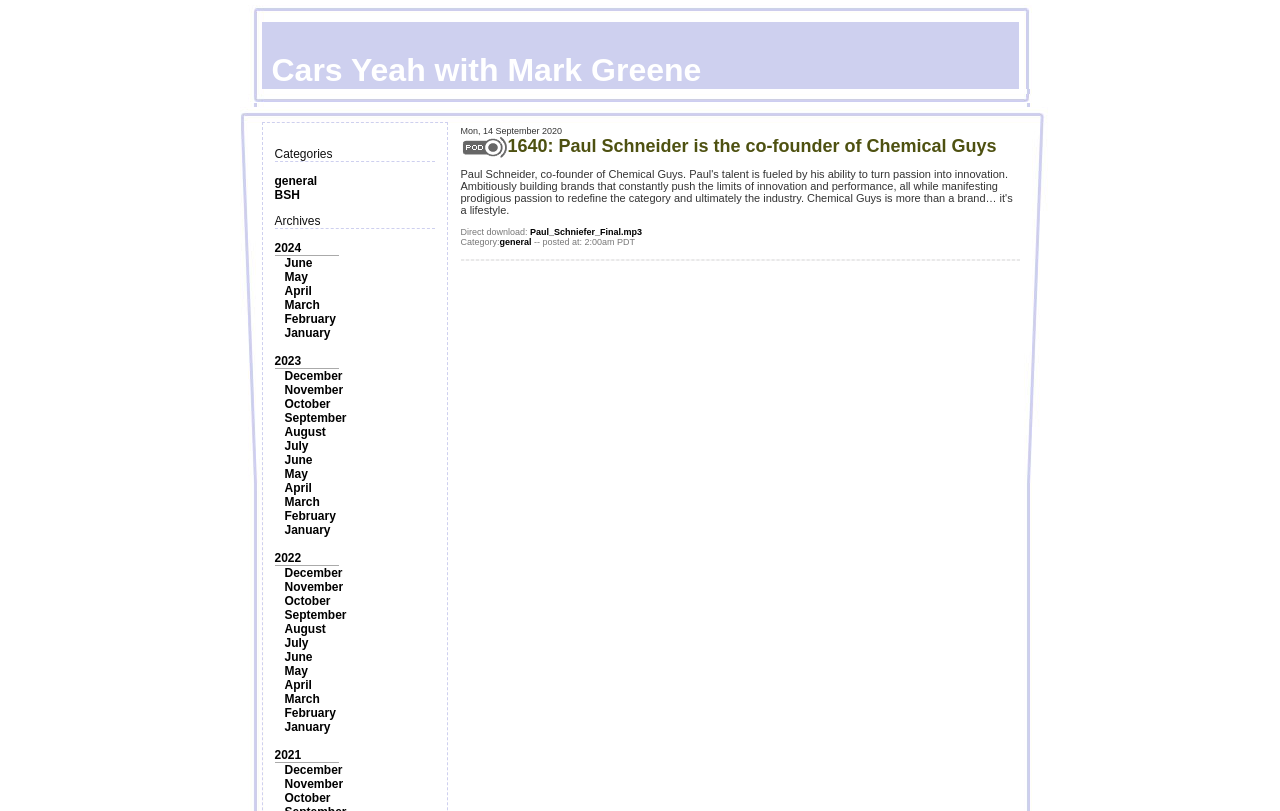What is the file format of the downloadable podcast?
Using the details shown in the screenshot, provide a comprehensive answer to the question.

The file format of the downloadable podcast can be found in the LayoutTableCell element, where it is mentioned as 'Paul_Schniefer_Final.mp3'. This information is provided along with the podcast title, description, and download link.